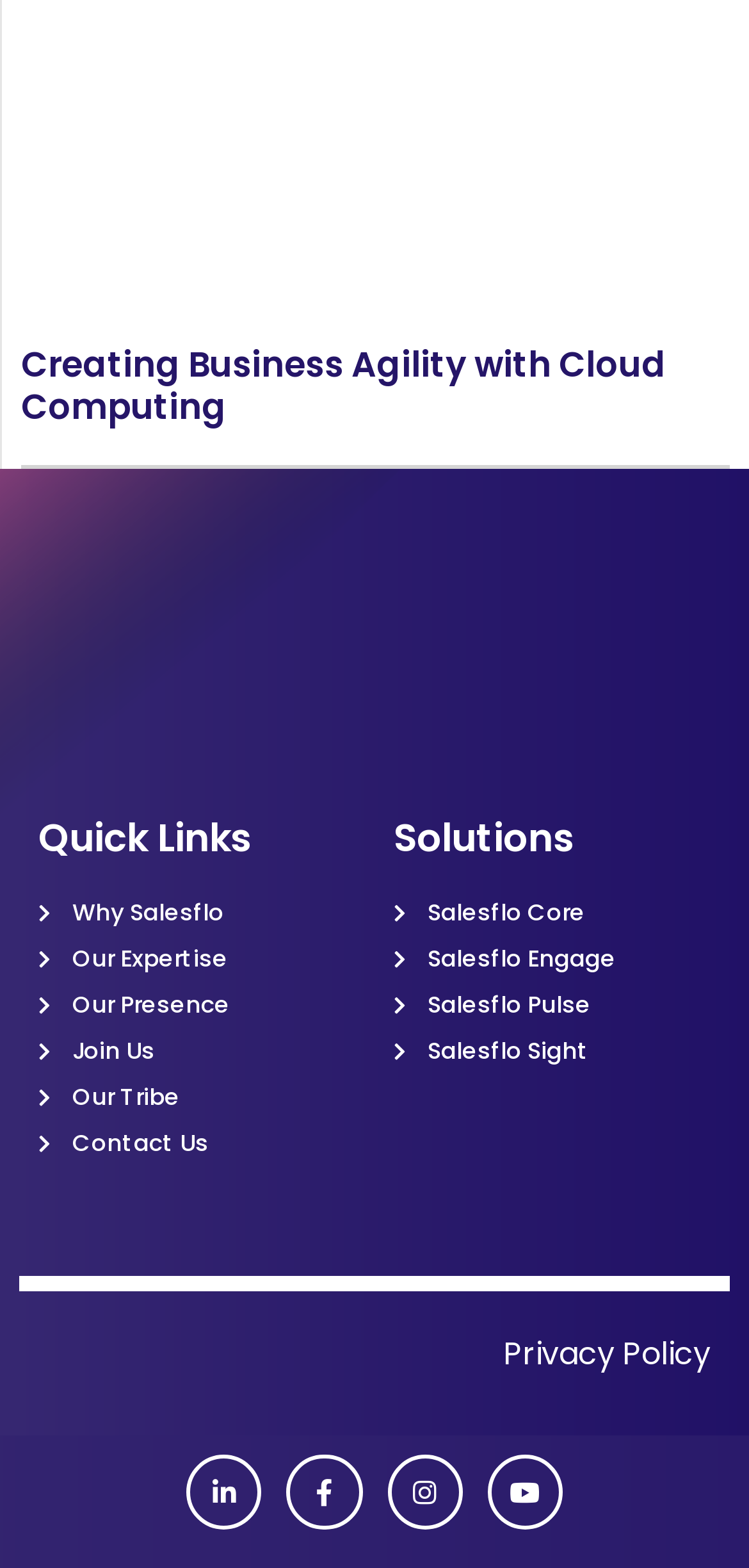Identify the bounding box coordinates of the section that should be clicked to achieve the task described: "View Quick Links".

[0.051, 0.522, 0.474, 0.547]